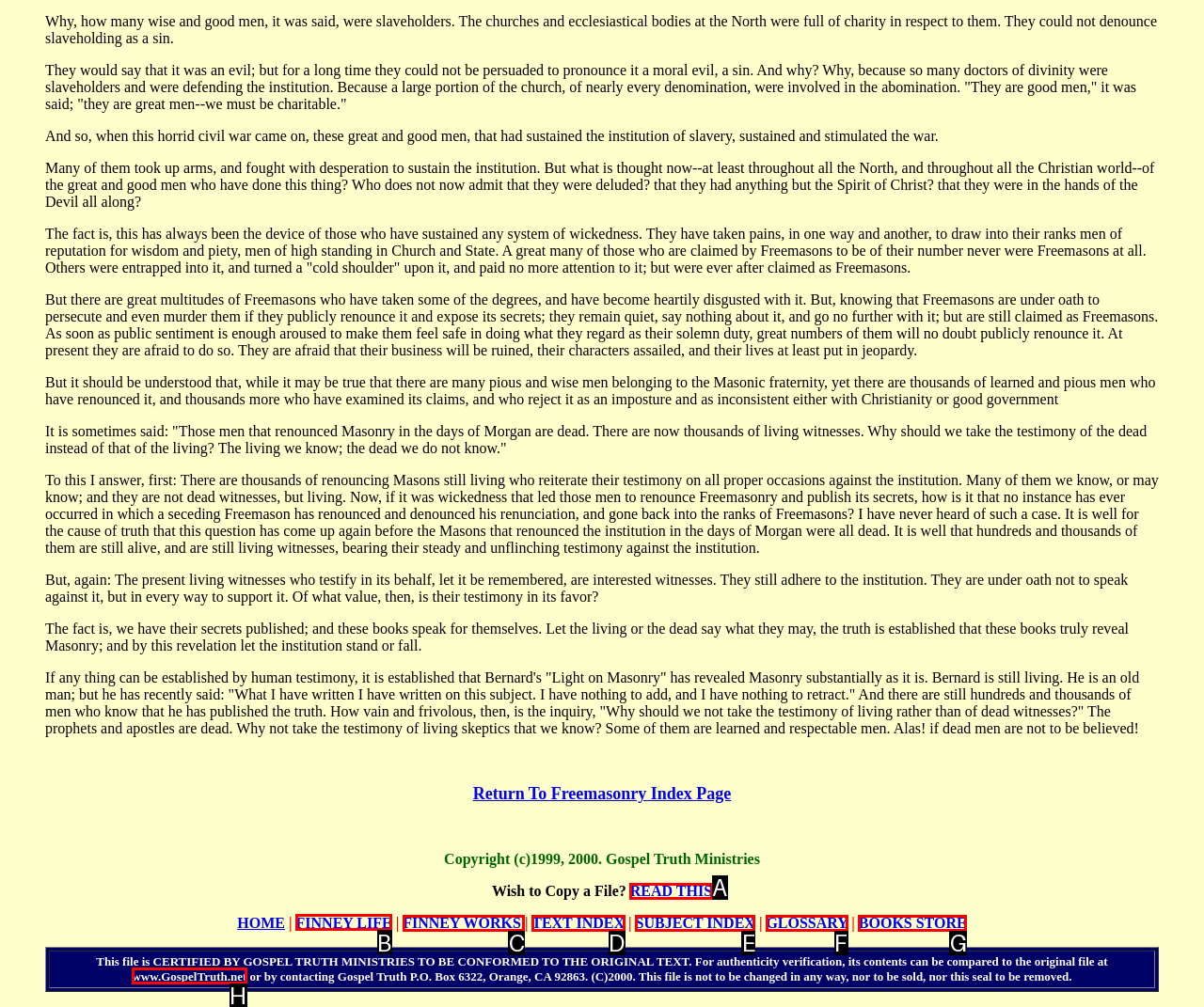Indicate the UI element to click to perform the task: Read the FINNEY LIFE page. Reply with the letter corresponding to the chosen element.

B